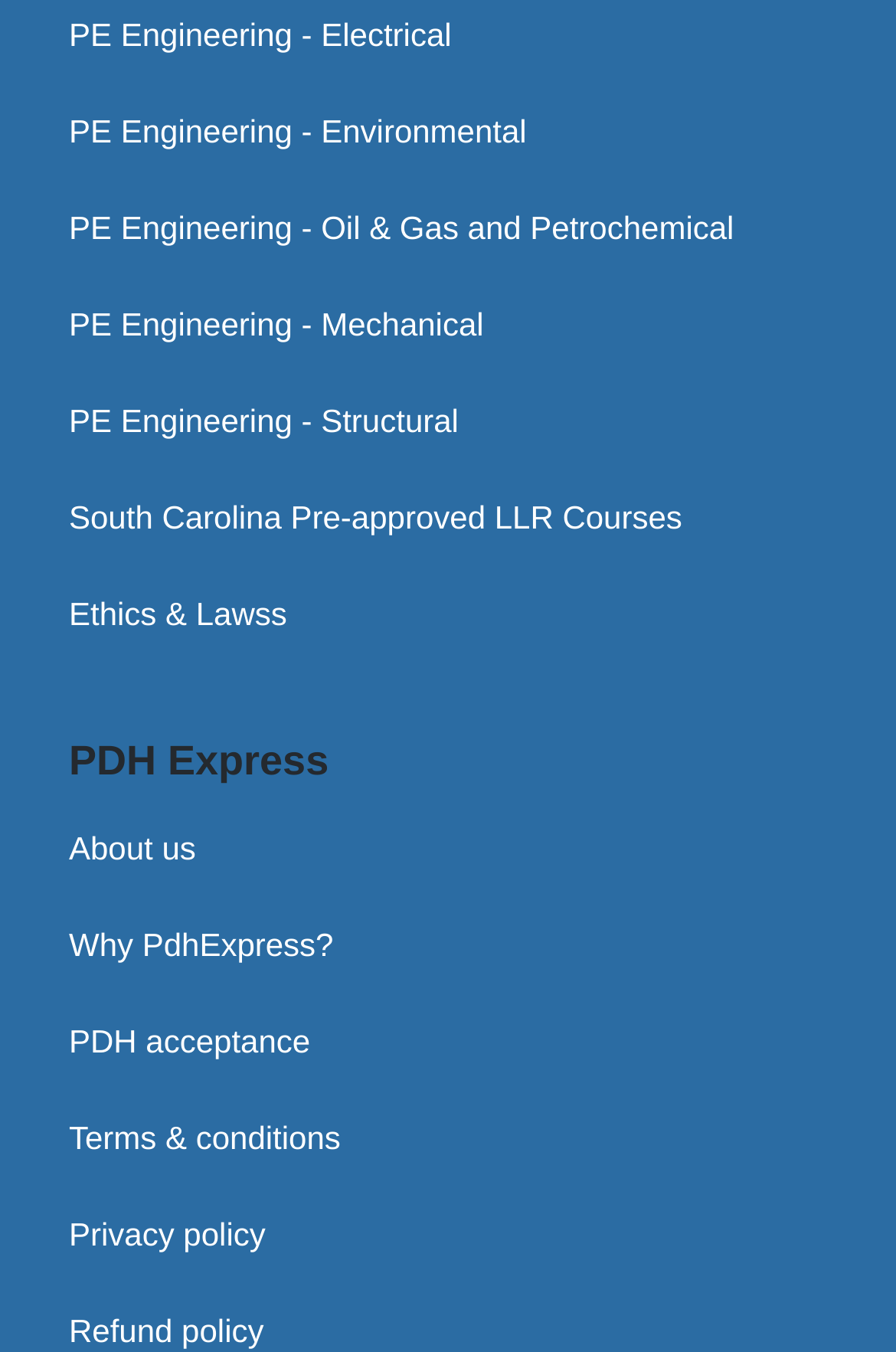Could you highlight the region that needs to be clicked to execute the instruction: "View About us"?

[0.077, 0.614, 0.219, 0.641]